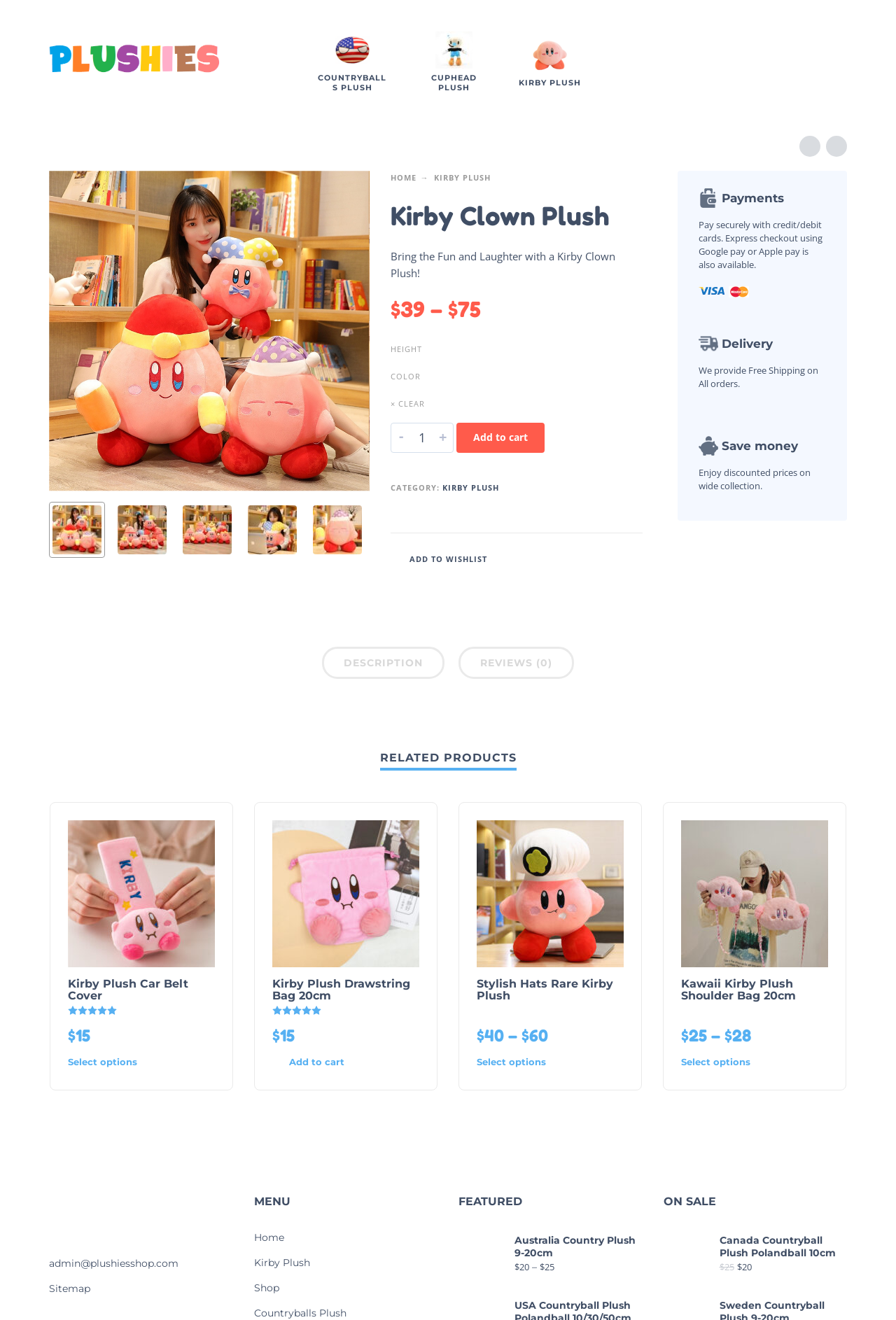Extract the bounding box of the UI element described as: "Kirby Plush Car Belt Cover".

[0.076, 0.74, 0.21, 0.759]